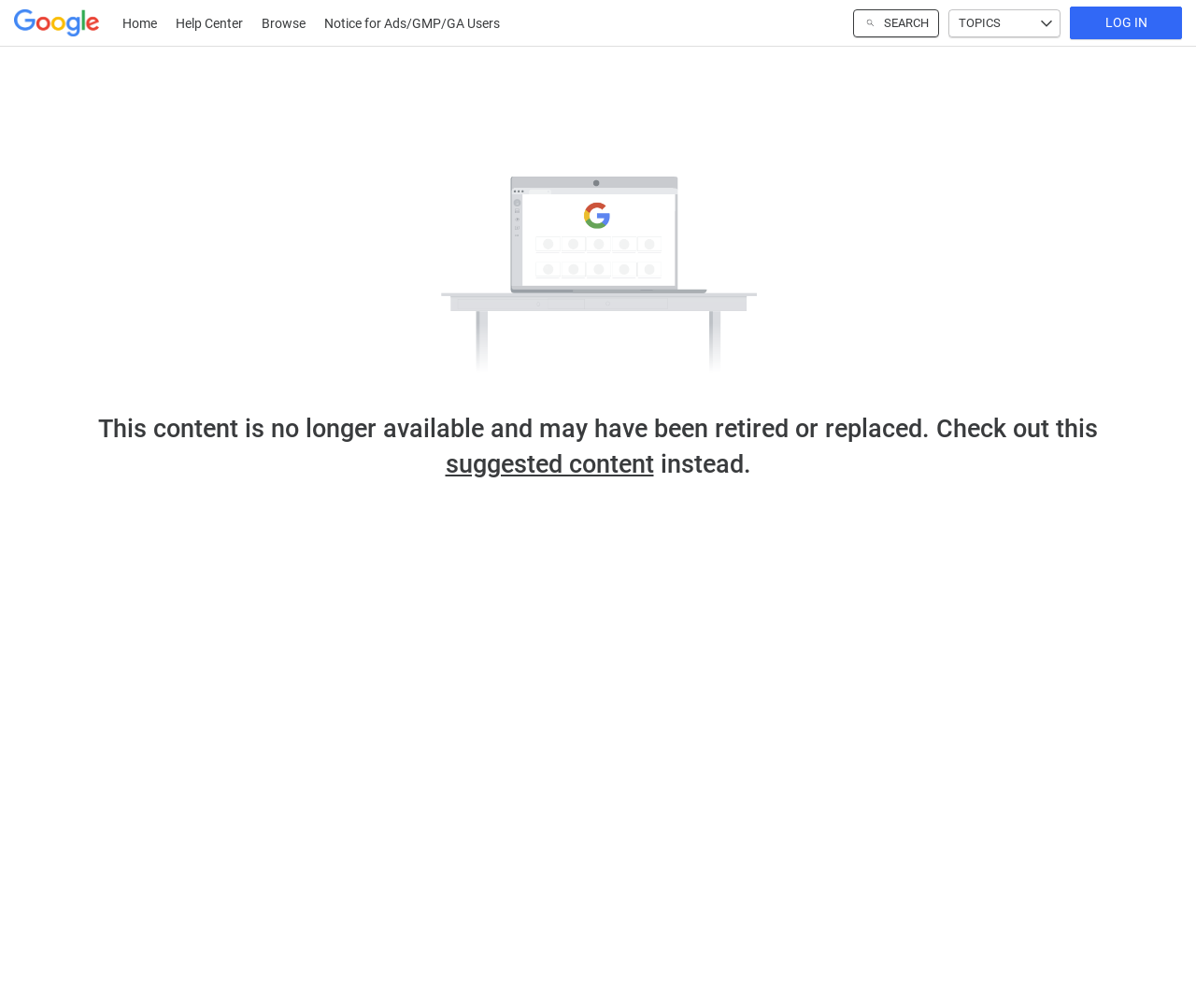Find the bounding box coordinates corresponding to the UI element with the description: "suggested content". The coordinates should be formatted as [left, top, right, bottom], with values as floats between 0 and 1.

[0.372, 0.446, 0.546, 0.475]